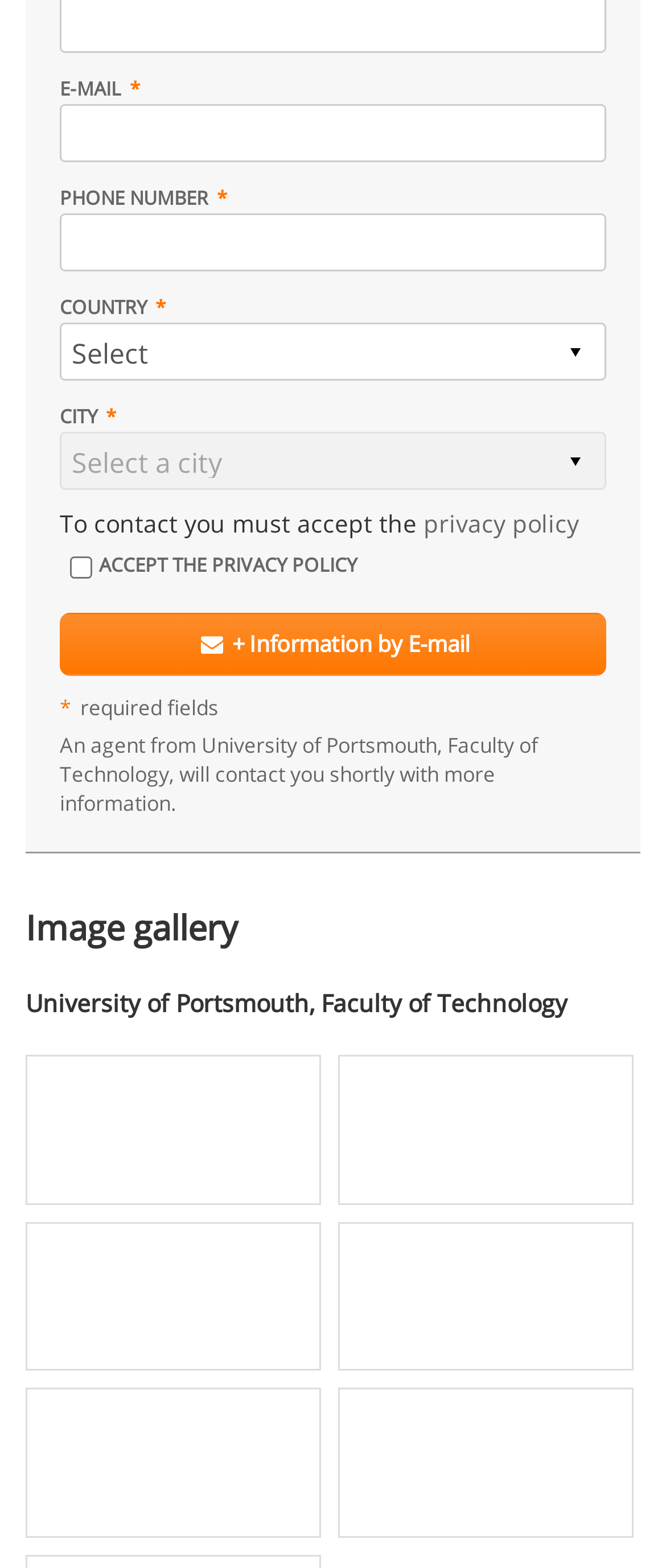Please determine the bounding box coordinates of the section I need to click to accomplish this instruction: "Visit the 'University of Portsmouth, Faculty of Technology' website".

[0.038, 0.673, 0.482, 0.768]